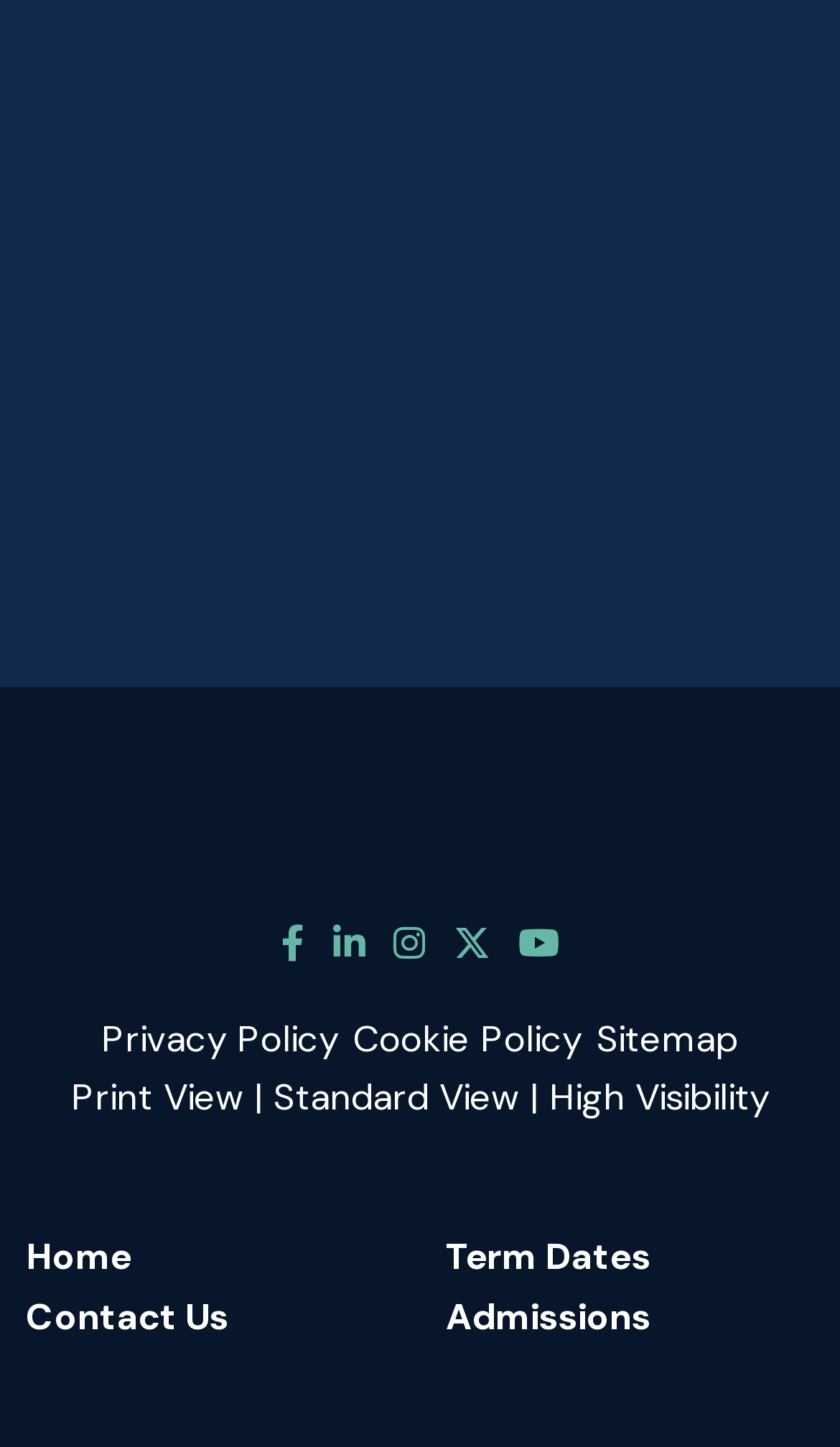Can you give a detailed response to the following question using the information from the image? How many links are present in the footer section?

The footer section of the webpage contains links to Privacy Policy, Cookie Policy, Sitemap, Print View, Standard View, High Visibility, and BACK TO TOP, hence there are 7 links present in the footer section.